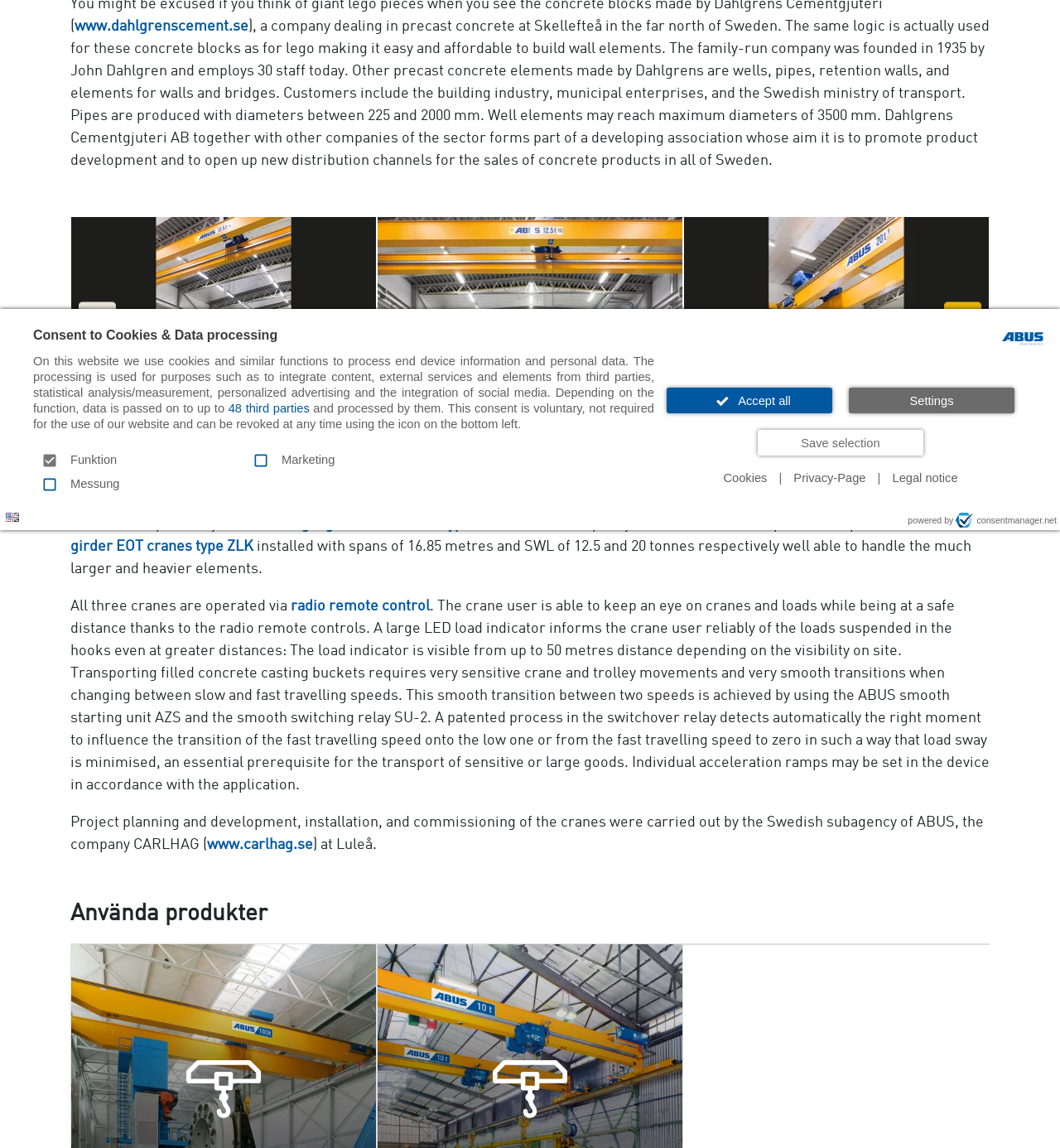Bounding box coordinates are specified in the format (top-left x, top-left y, bottom-right x, bottom-right y). All values are floating point numbers bounded between 0 and 1. Please provide the bounding box coordinate of the region this sentence describes: www.carlhag.se

[0.195, 0.729, 0.295, 0.742]